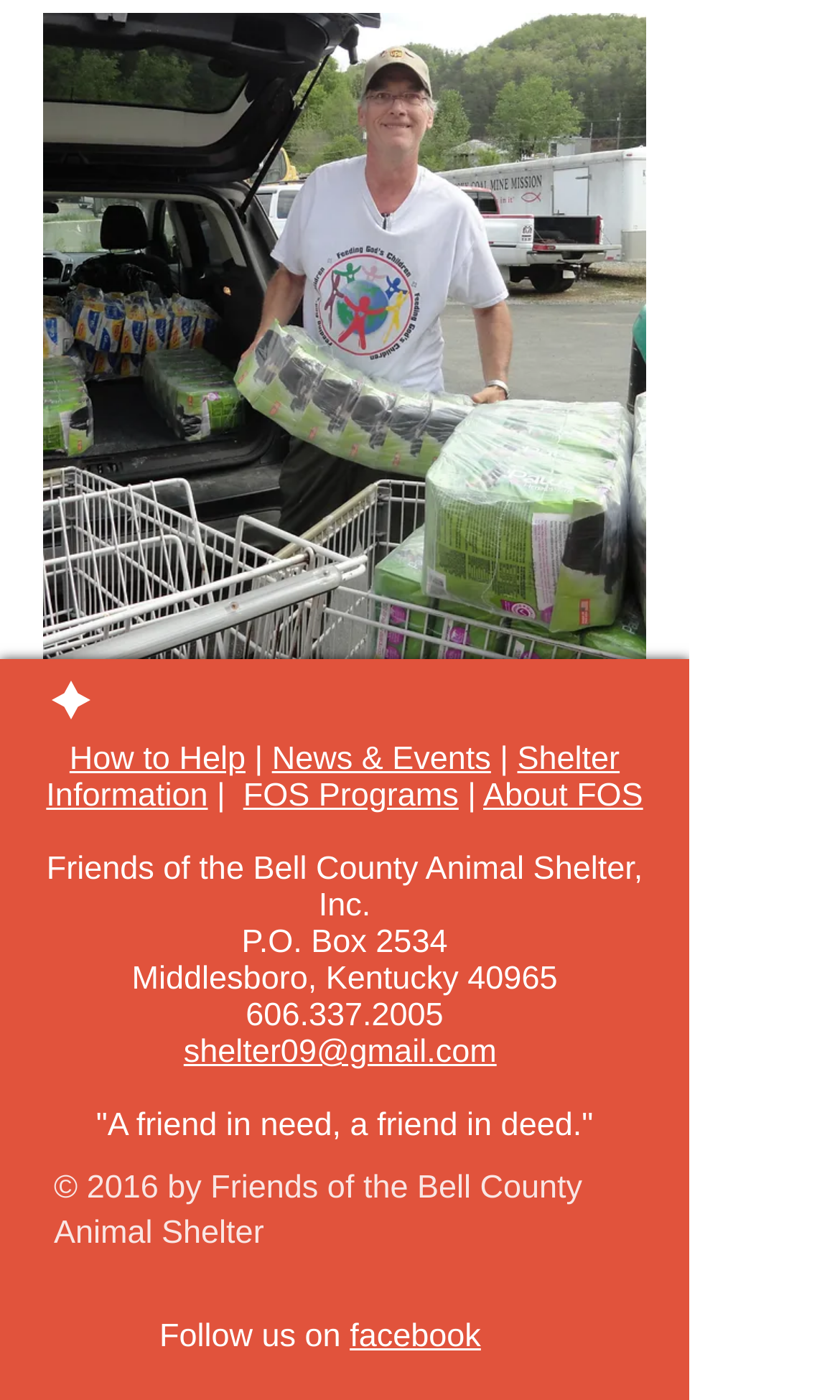What is the organization's name?
Please respond to the question with as much detail as possible.

The organization's name can be found in the static text element 'Friends of the Bell County Animal Shelter, Inc.' located at the top of the webpage.